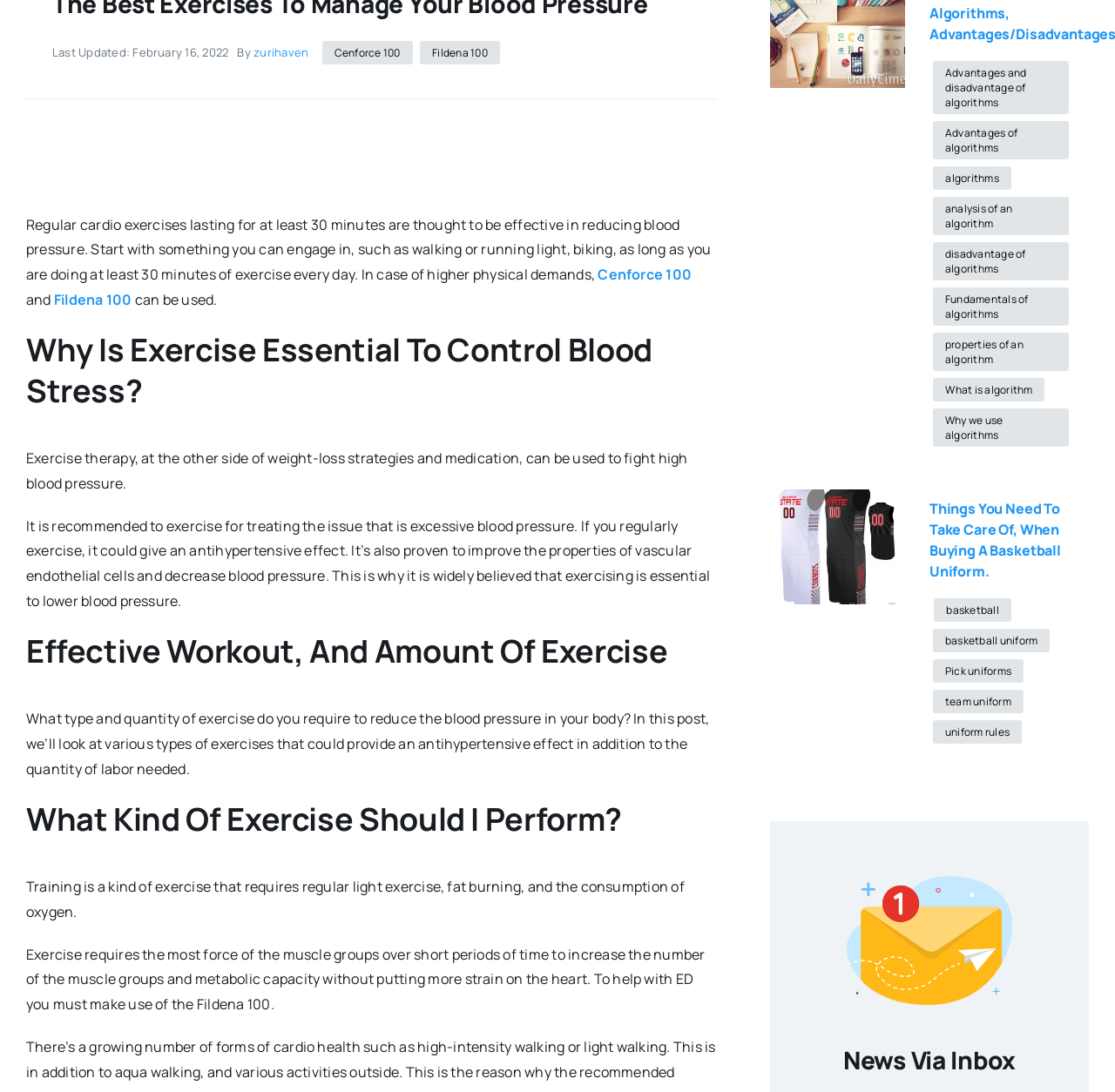Find the bounding box coordinates of the UI element according to this description: "Fundamentals of algorithms".

[0.837, 0.263, 0.959, 0.298]